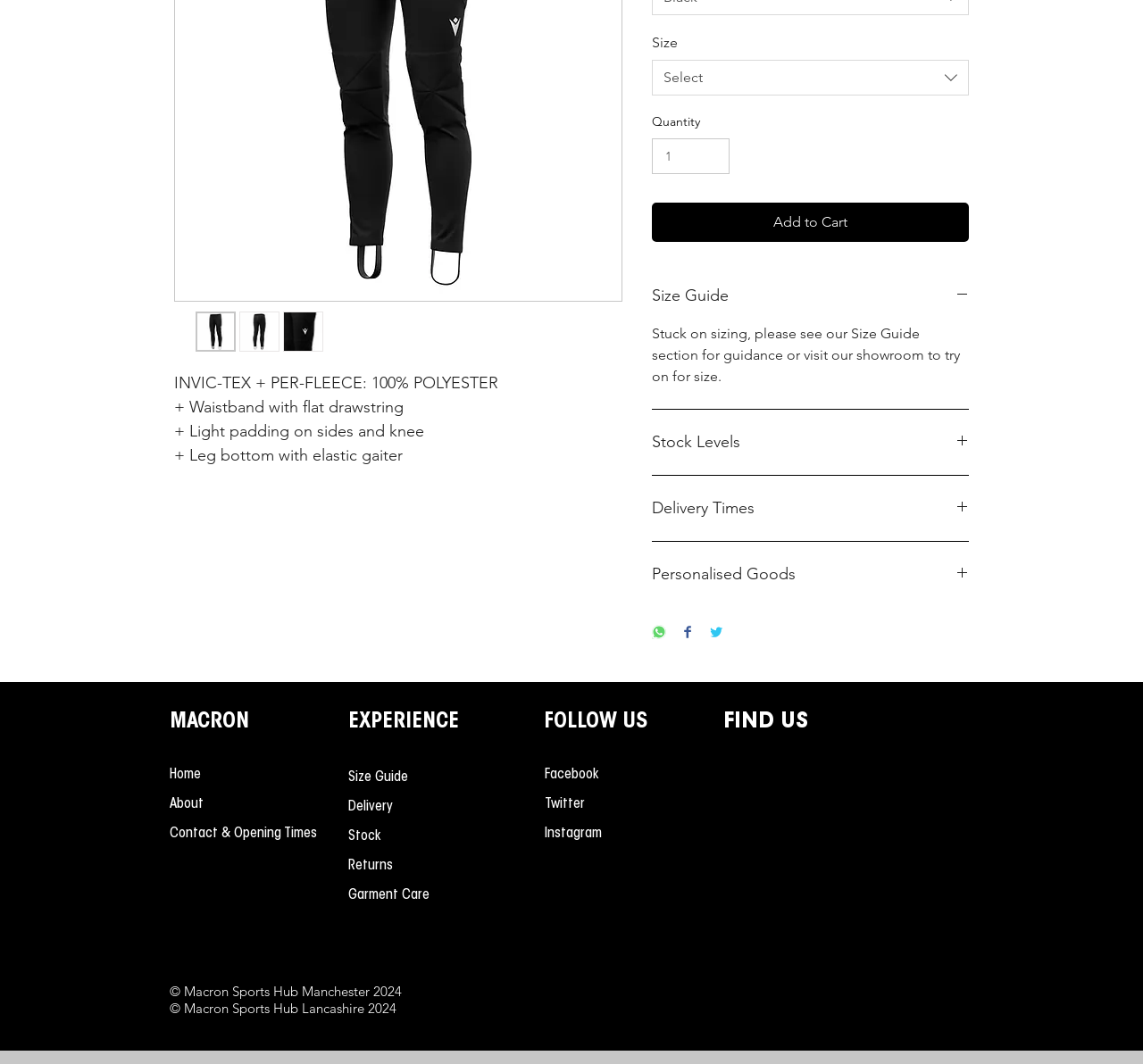Determine the bounding box for the UI element that matches this description: "Instagram".

[0.477, 0.774, 0.527, 0.79]